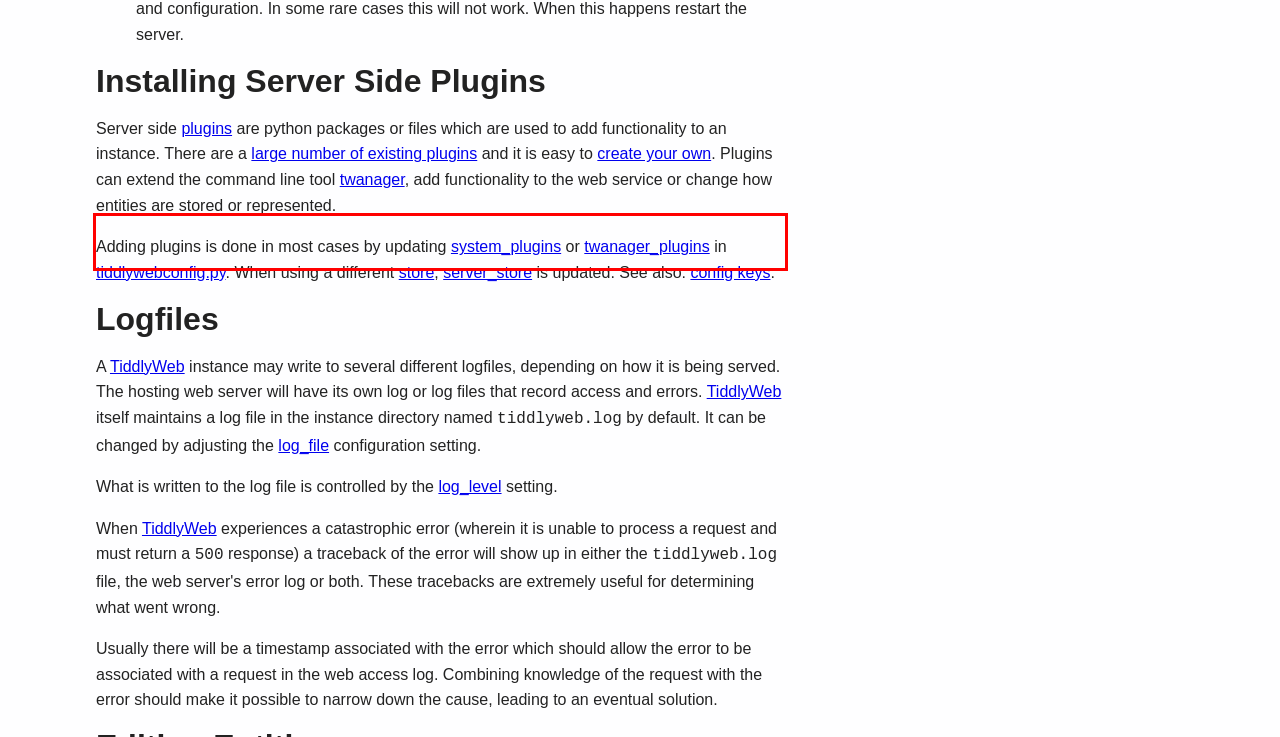The screenshot provided shows a webpage with a red bounding box. Apply OCR to the text within this red bounding box and provide the extracted content.

Adding plugins is done in most cases by updating system_plugins or twanager_plugins in tiddlywebconfig.py. When using a different store, server_store is updated. See also: config keys.